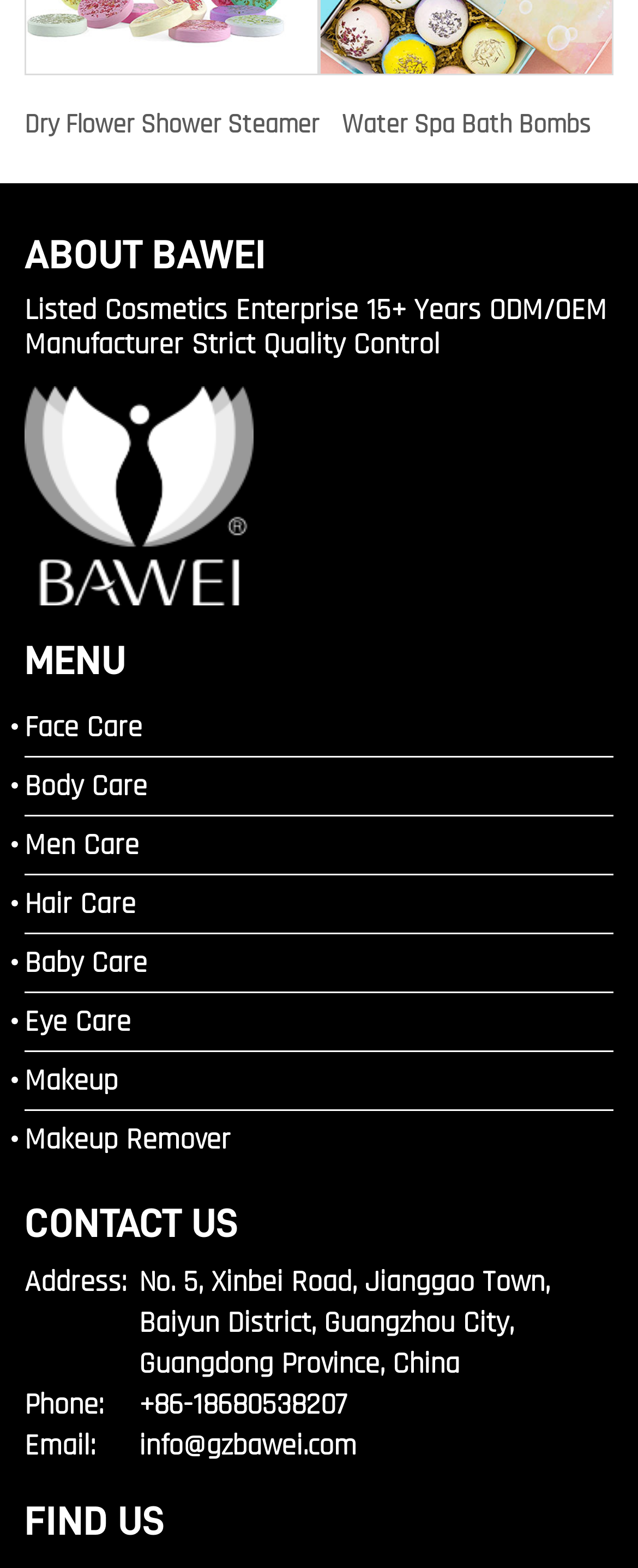Find and indicate the bounding box coordinates of the region you should select to follow the given instruction: "Contact the company".

[0.038, 0.766, 0.374, 0.794]